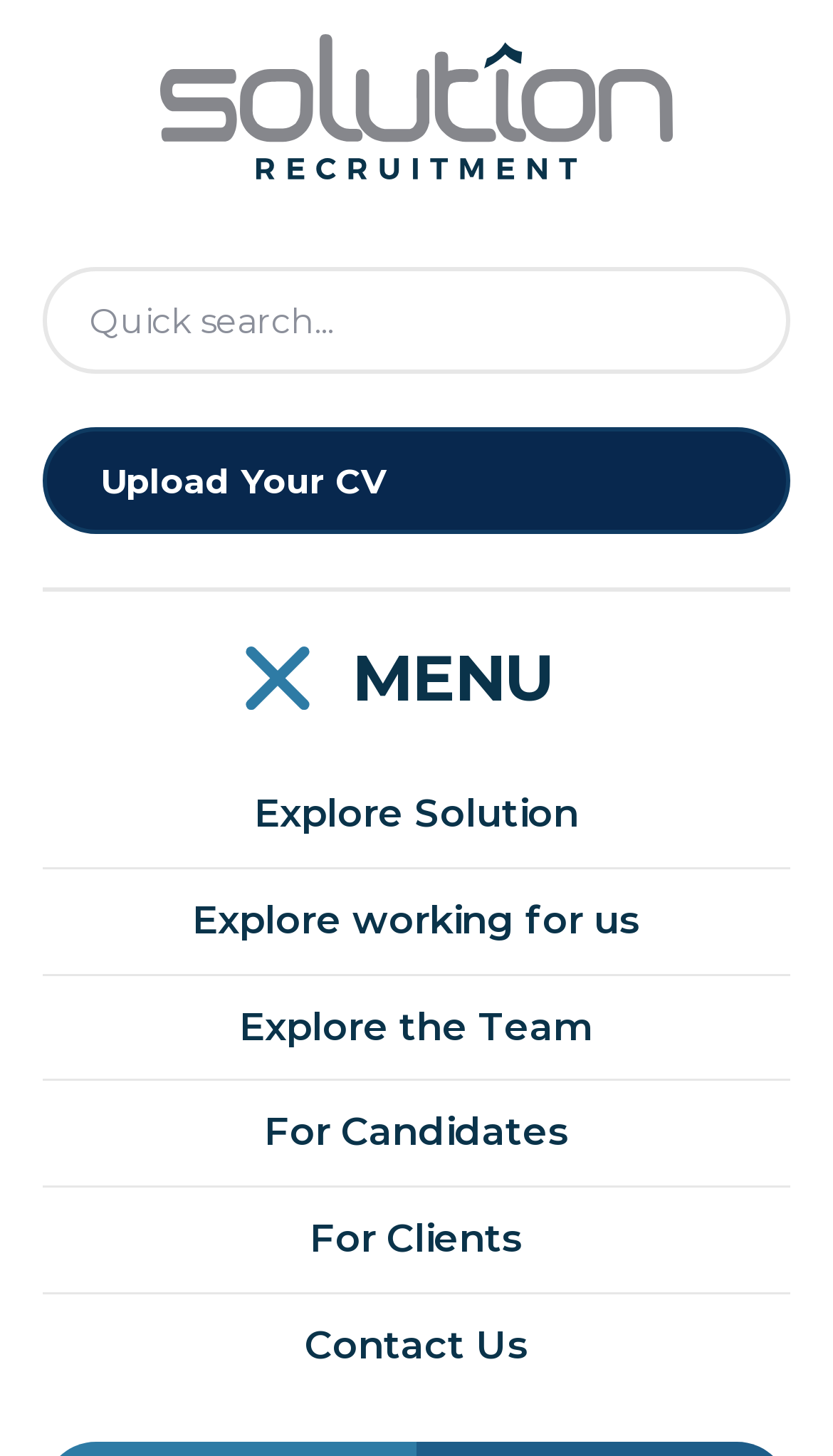Determine the bounding box coordinates of the clickable region to follow the instruction: "contact us".

[0.051, 0.889, 0.949, 0.961]